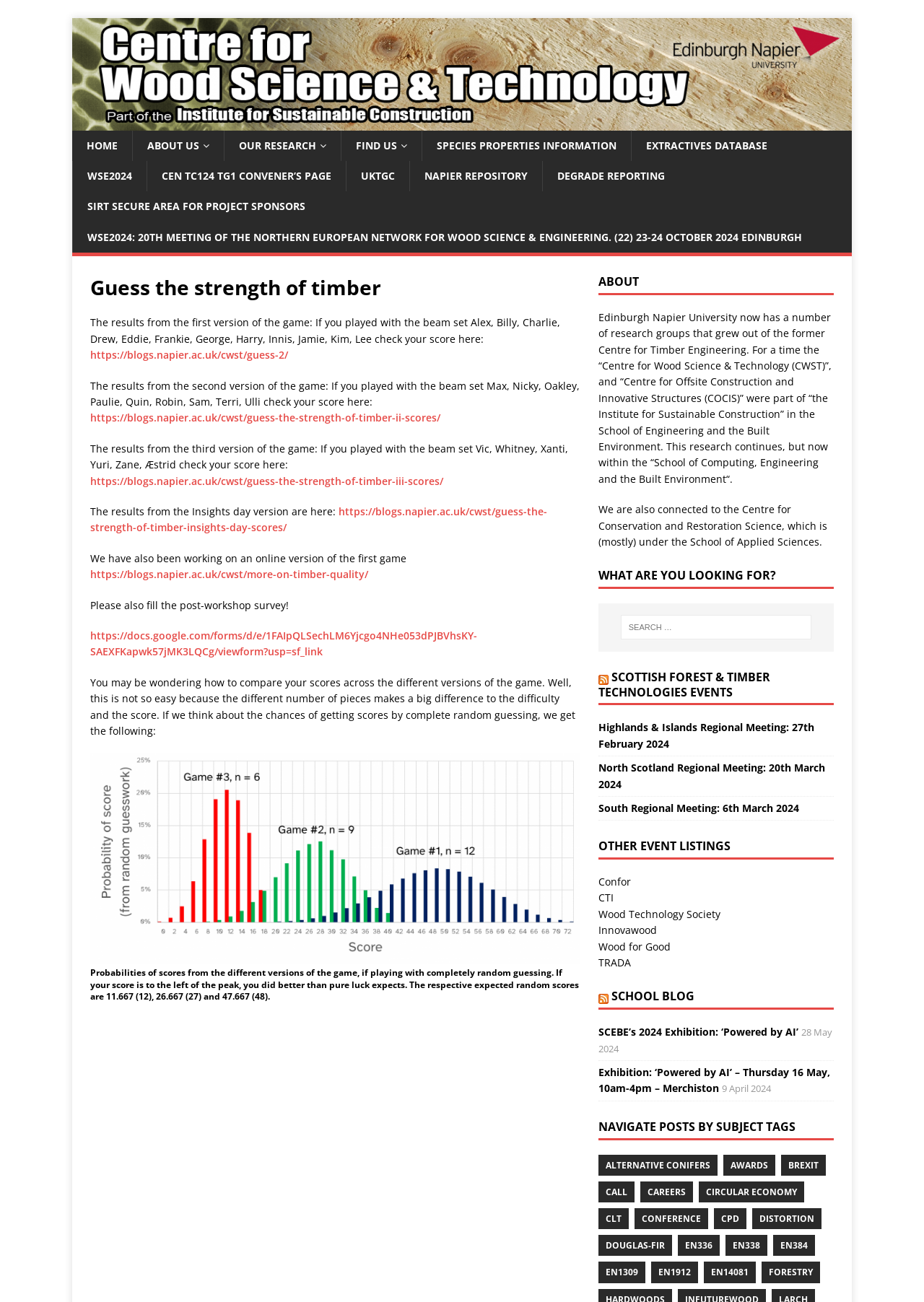Find the primary header on the webpage and provide its text.

Guess the strength of timber